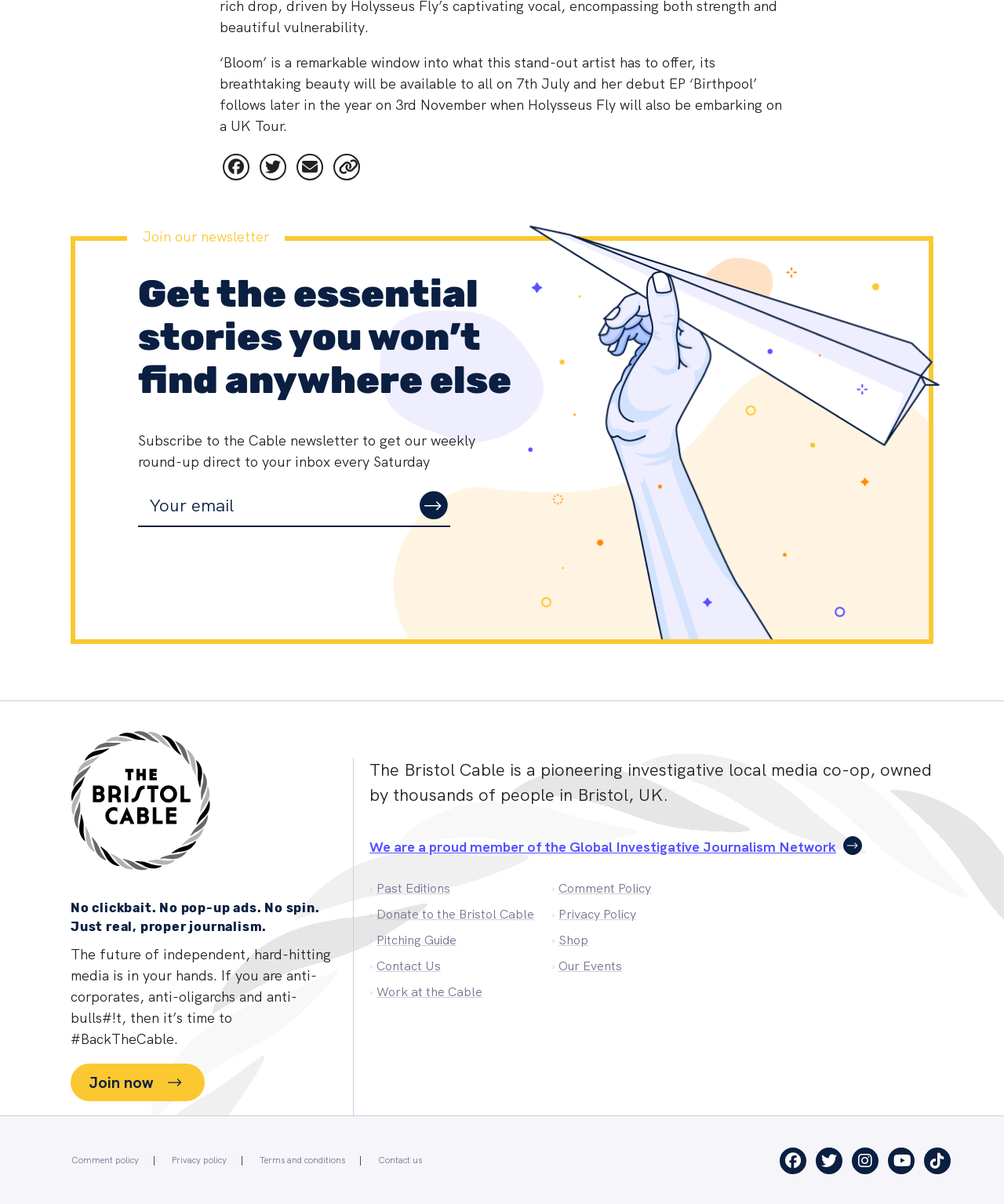Given the description "Pitching Guide", provide the bounding box coordinates of the corresponding UI element.

[0.375, 0.773, 0.455, 0.789]